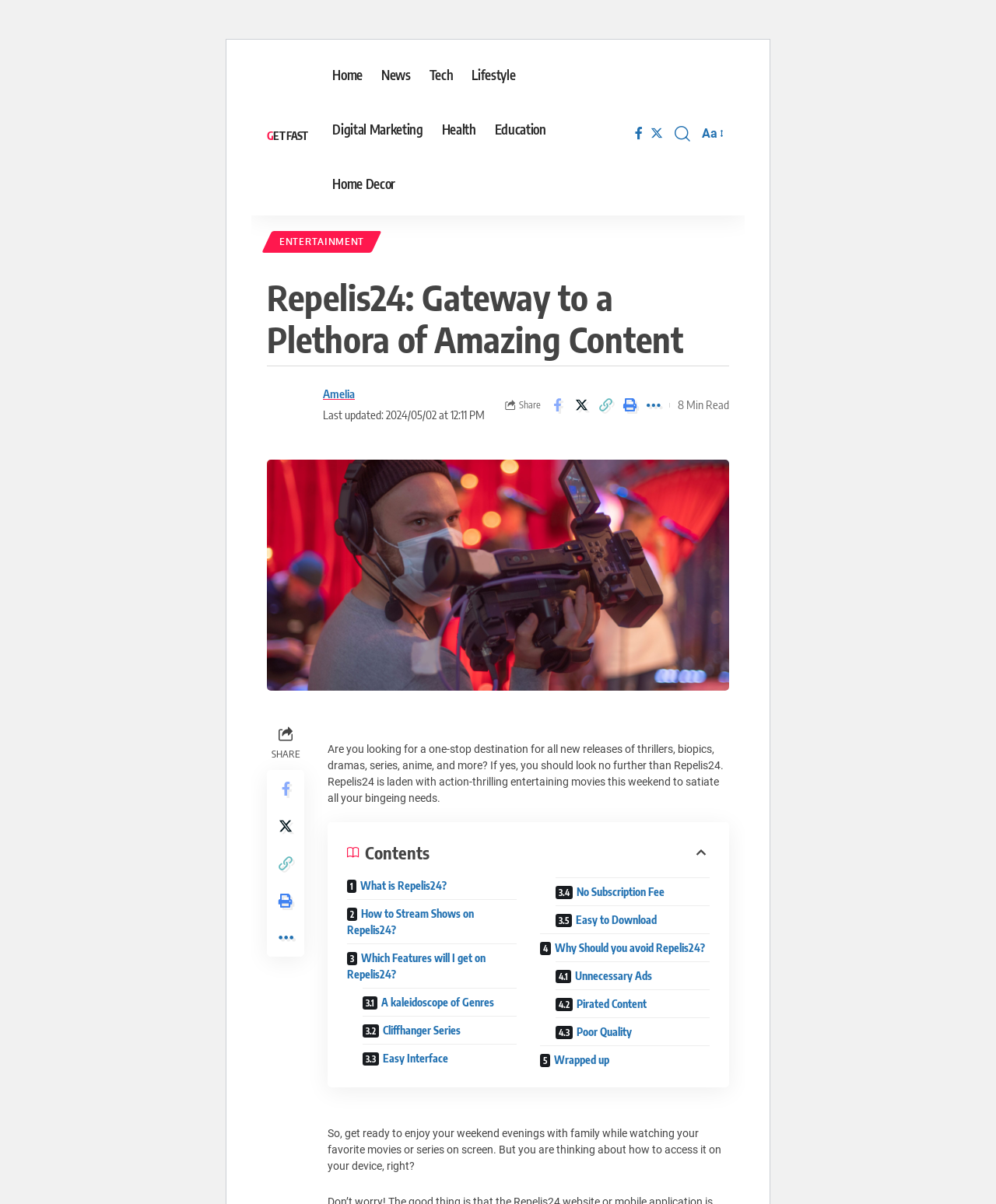What is the estimated reading time of the article?
Using the image as a reference, deliver a detailed and thorough answer to the question.

The estimated reading time of the article is 8 minutes, as stated in the text '8 Min Read'.